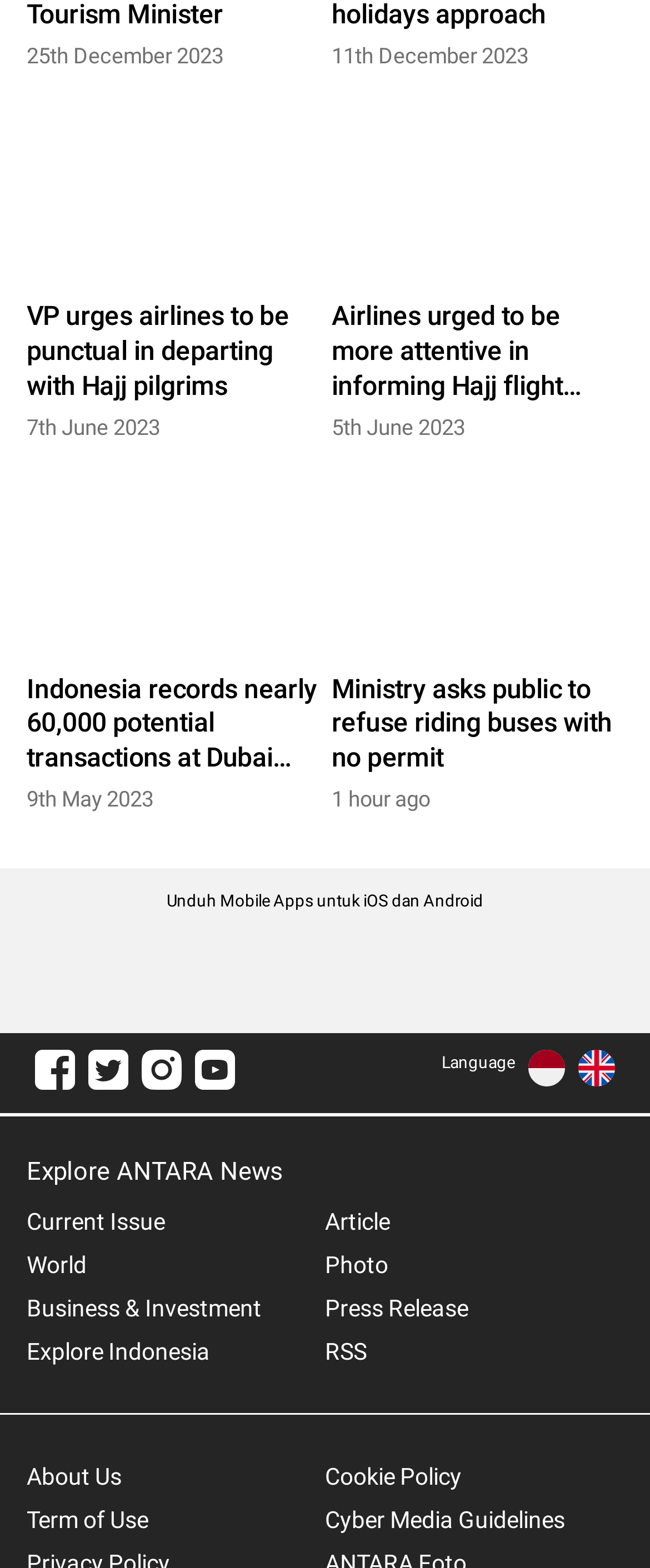Bounding box coordinates are to be given in the format (top-left x, top-left y, bottom-right x, bottom-right y). All values must be floating point numbers between 0 and 1. Provide the bounding box coordinate for the UI element described as: Press Release

[0.5, 0.825, 0.938, 0.844]